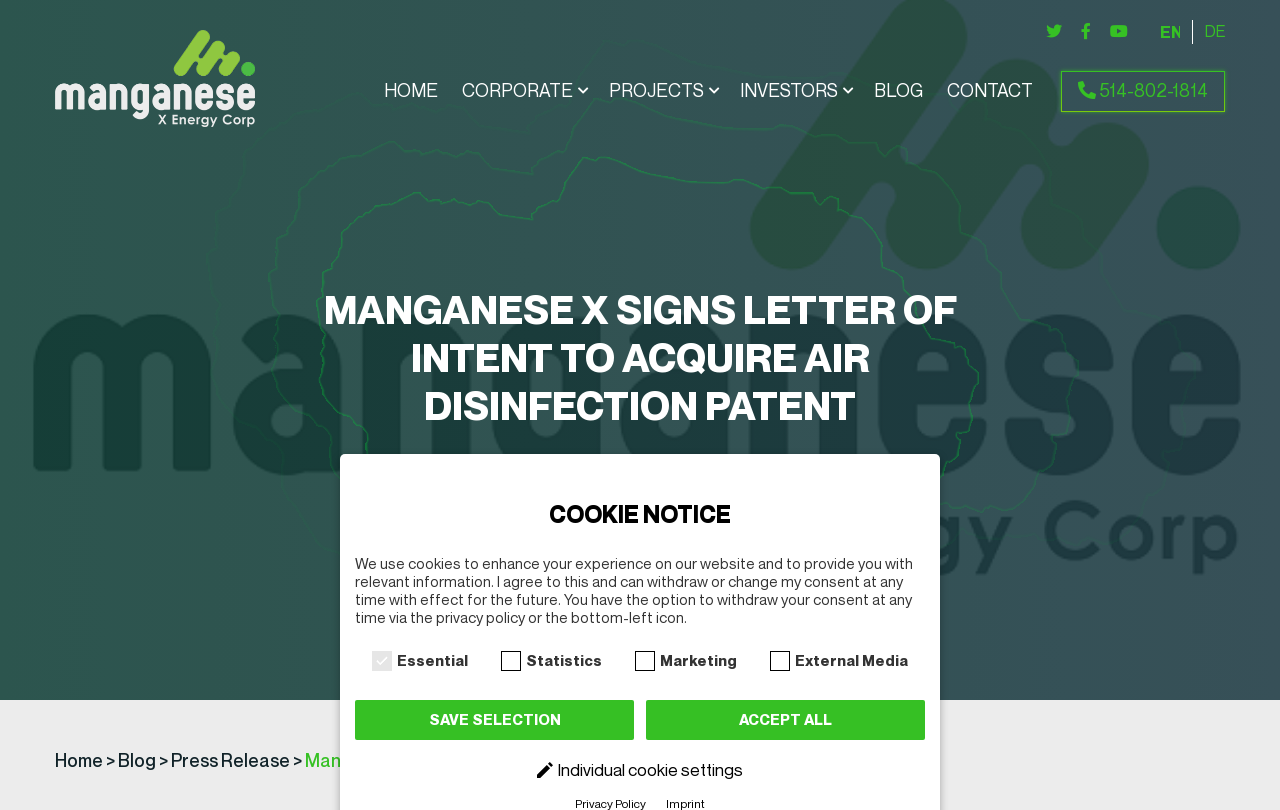Please determine the bounding box coordinates of the section I need to click to accomplish this instruction: "Click the phone number link".

[0.829, 0.087, 0.957, 0.138]